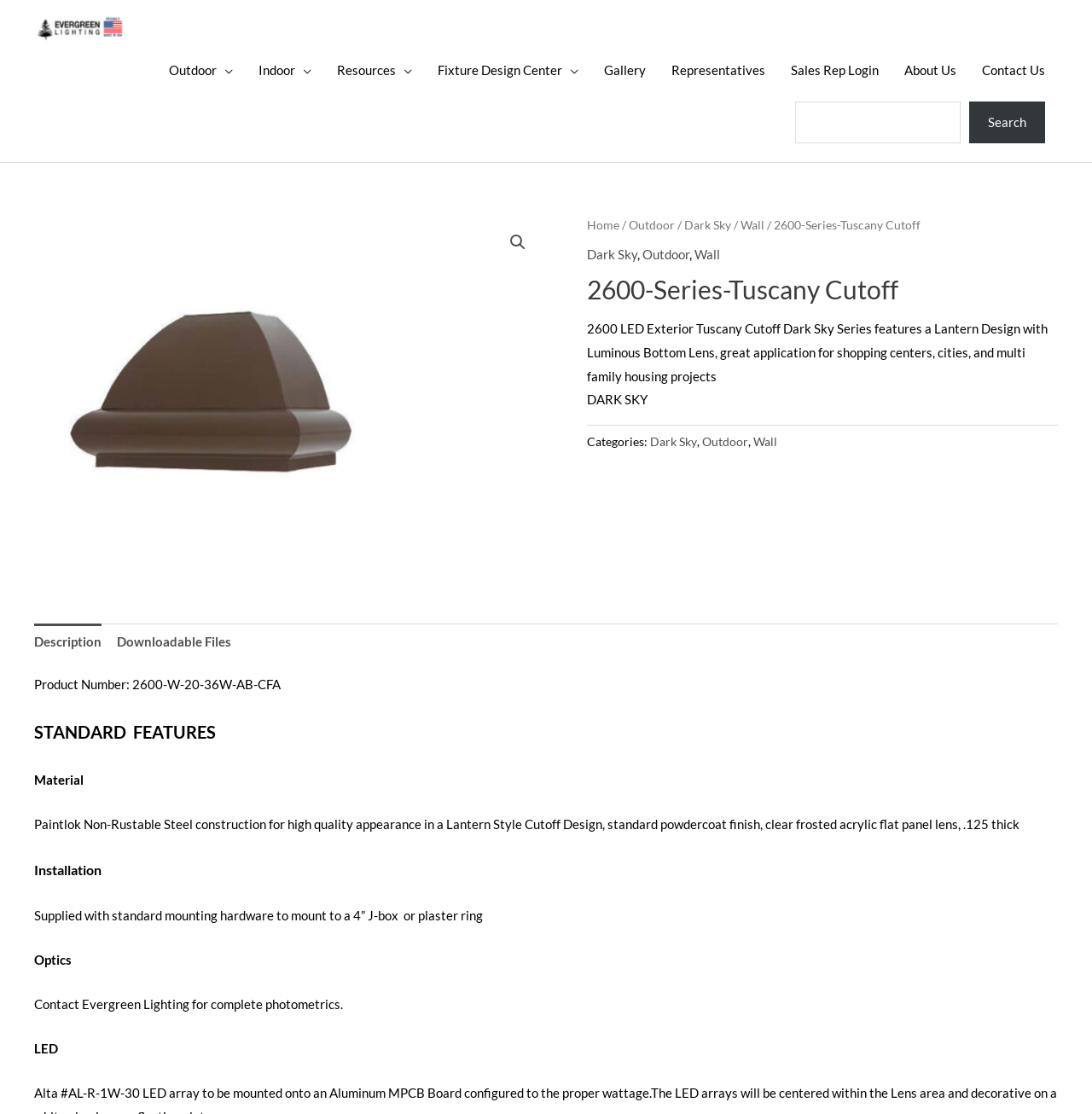Specify the bounding box coordinates of the area that needs to be clicked to achieve the following instruction: "View Gallery".

[0.541, 0.04, 0.603, 0.085]